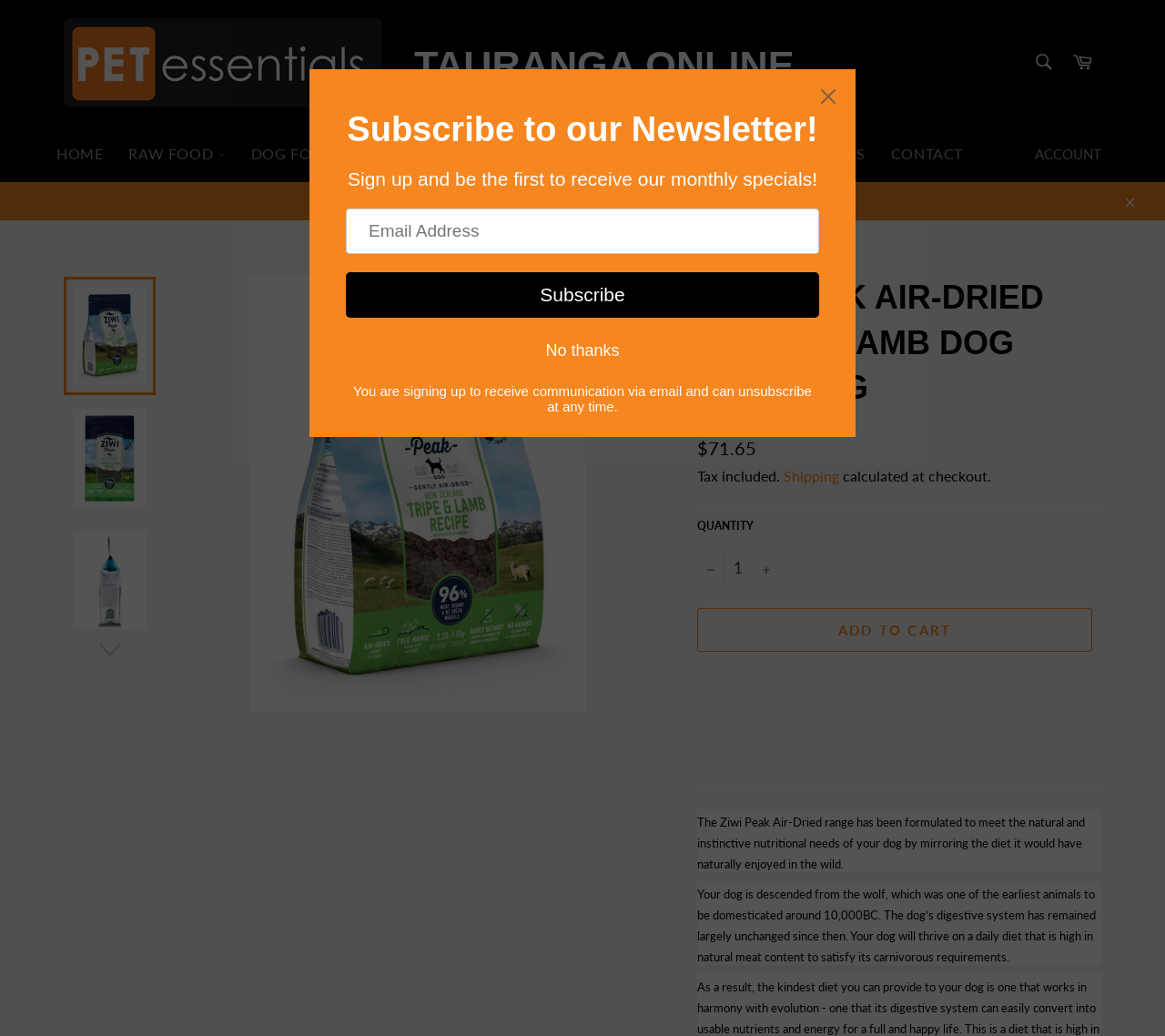What is the function of the 'SEARCH' button?
Craft a detailed and extensive response to the question.

The 'SEARCH' button is located in the top-right corner of the webpage, and its function is to allow customers to search for specific products on the website.